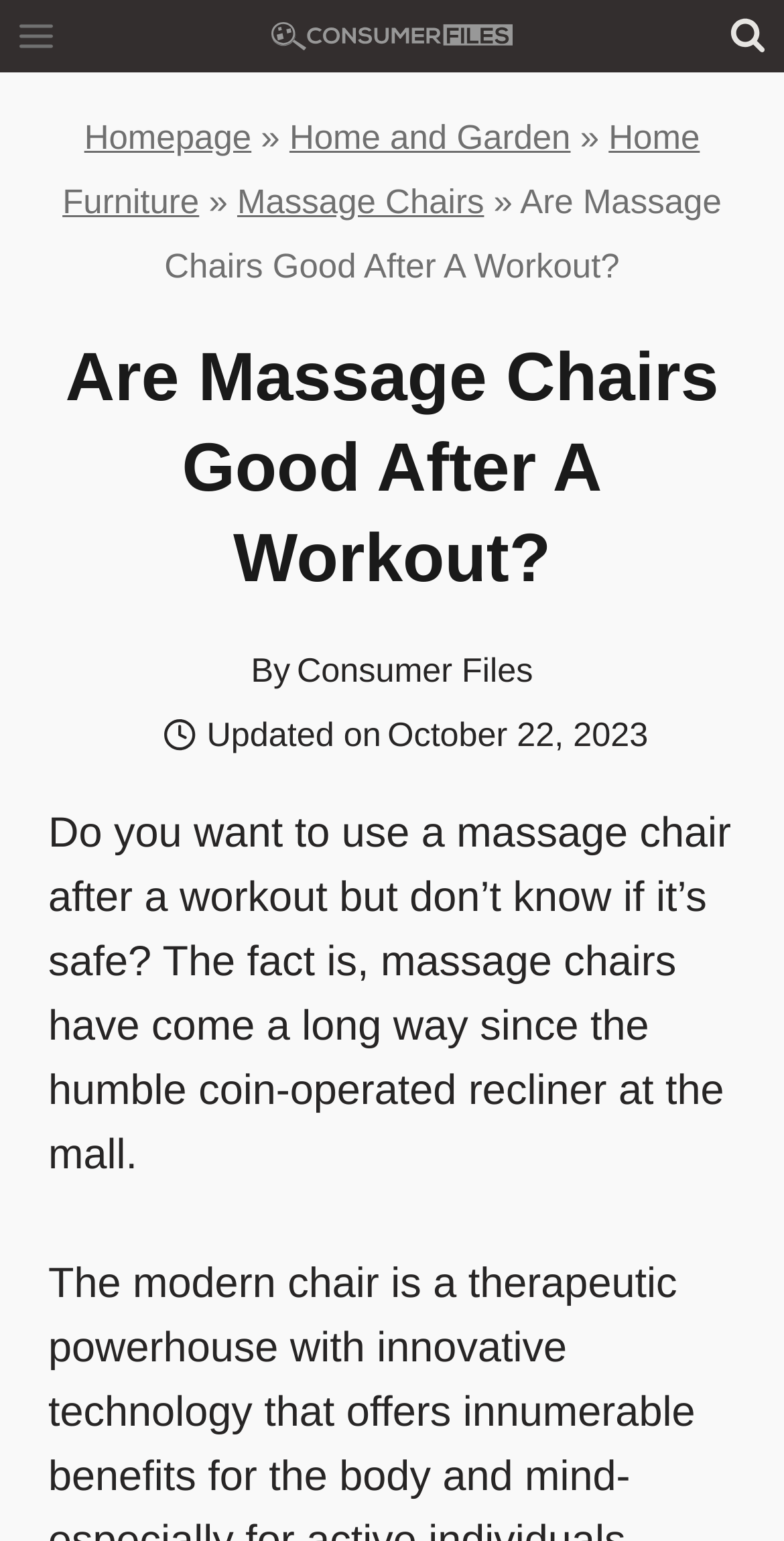Locate the bounding box of the UI element described in the following text: "☰".

None